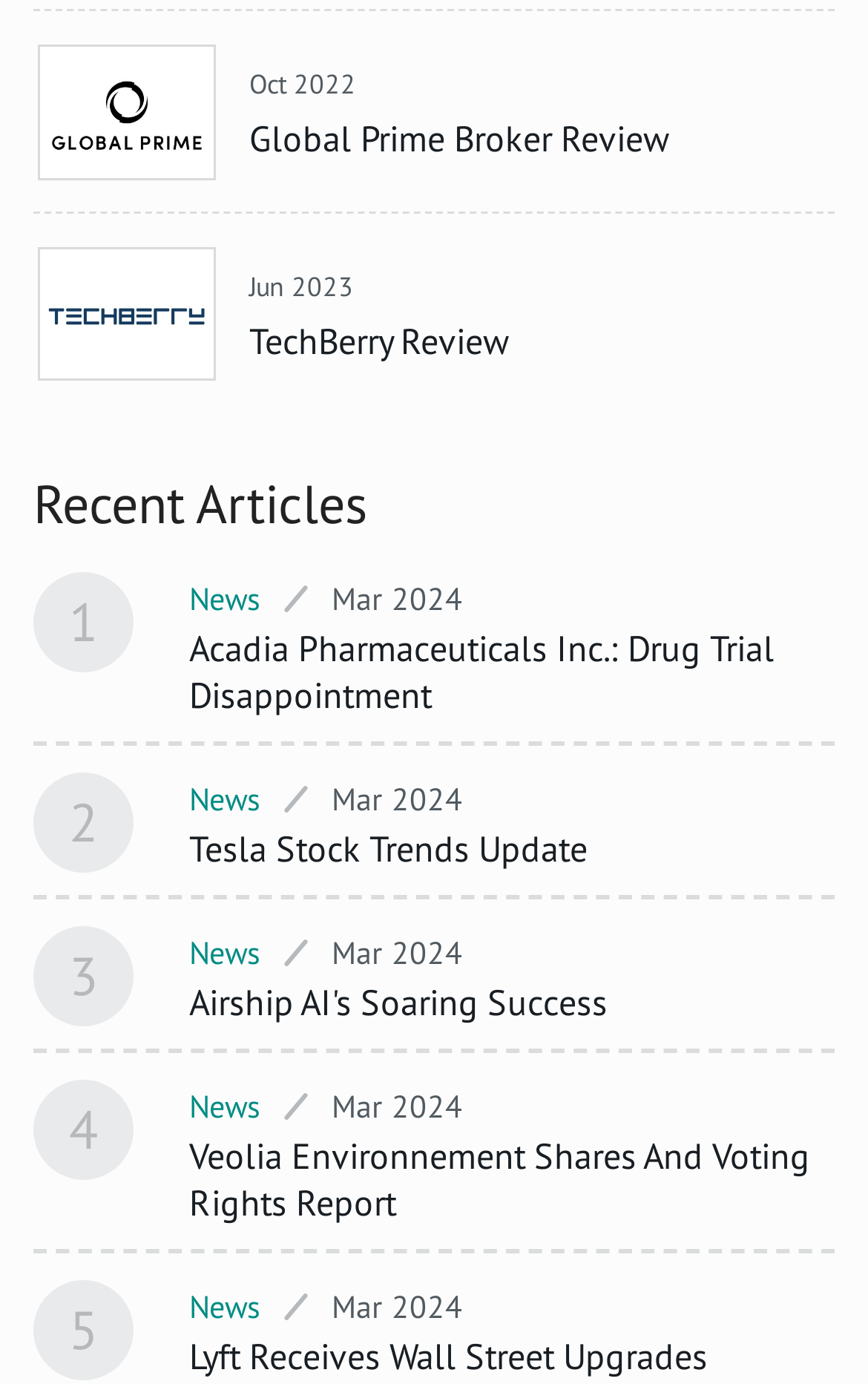Find the bounding box of the UI element described as: "alt="Global Prime broker review"". The bounding box coordinates should be given as four float values between 0 and 1, i.e., [left, top, right, bottom].

[0.046, 0.063, 0.246, 0.094]